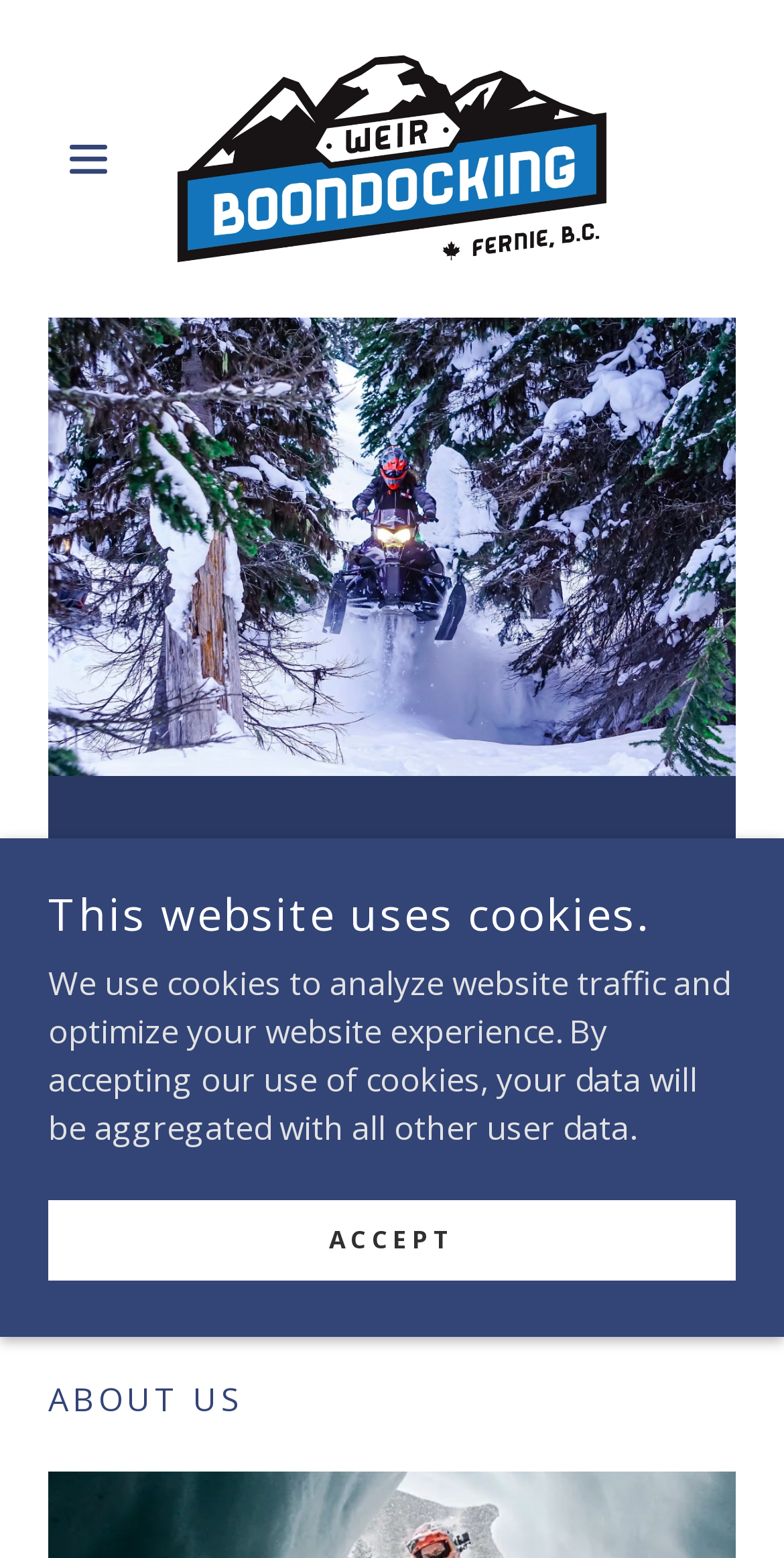Please determine the bounding box coordinates for the UI element described as: "aria-label="Hamburger Site Navigation Icon"".

[0.062, 0.076, 0.193, 0.128]